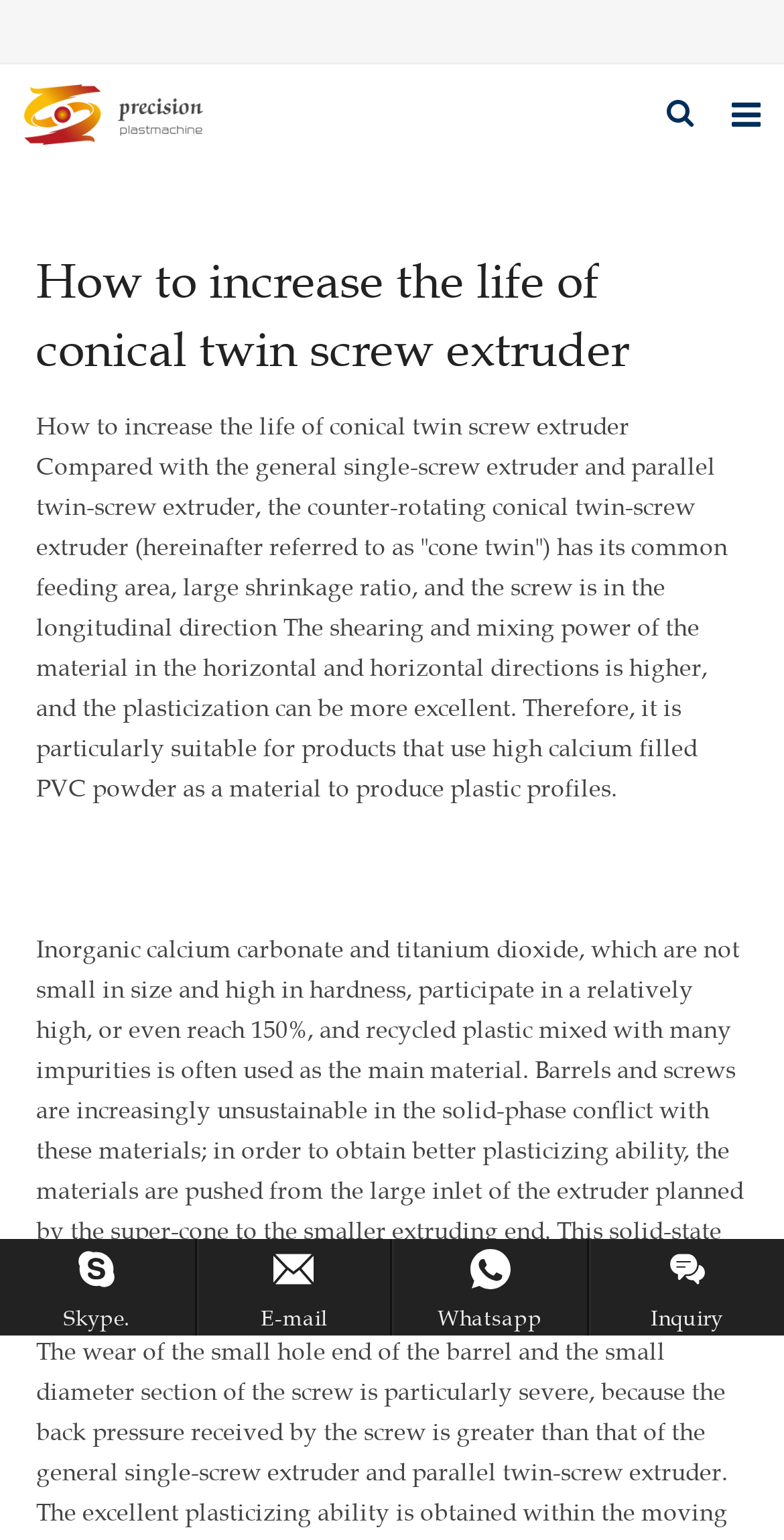Convey a detailed summary of the webpage, mentioning all key elements.

The webpage is about increasing the life of conical twin screw extruders. At the top left, there is a logo image of "Qingdao Precision Machine Co., Ltd." with a width of about a quarter of the page. To the right of the logo, there are two social media icons, a search icon, and a menu icon. 

Below the logo, there is a navigation menu with links to "Home", "About us", "Products", "News", "F.A.Q", "Feedback", and "Contact us". These links are aligned vertically and take up the entire width of the page.

The main content of the page is a heading that matches the title of the page, "How to increase the life of conical twin screw extruder". Below the heading, there is a block of text that discusses the challenges of using inorganic calcium carbonate and titanium dioxide in conical twin screw extruders. The text explains how these materials can cause wear and tear on the extruder's barrels and screws.

At the bottom of the page, there are four links to contact the company: "Skype", "E-mail", "Whatsapp", and "Inquiry". Each link has a corresponding icon to its right. These links are aligned horizontally and take up about half of the page's width.